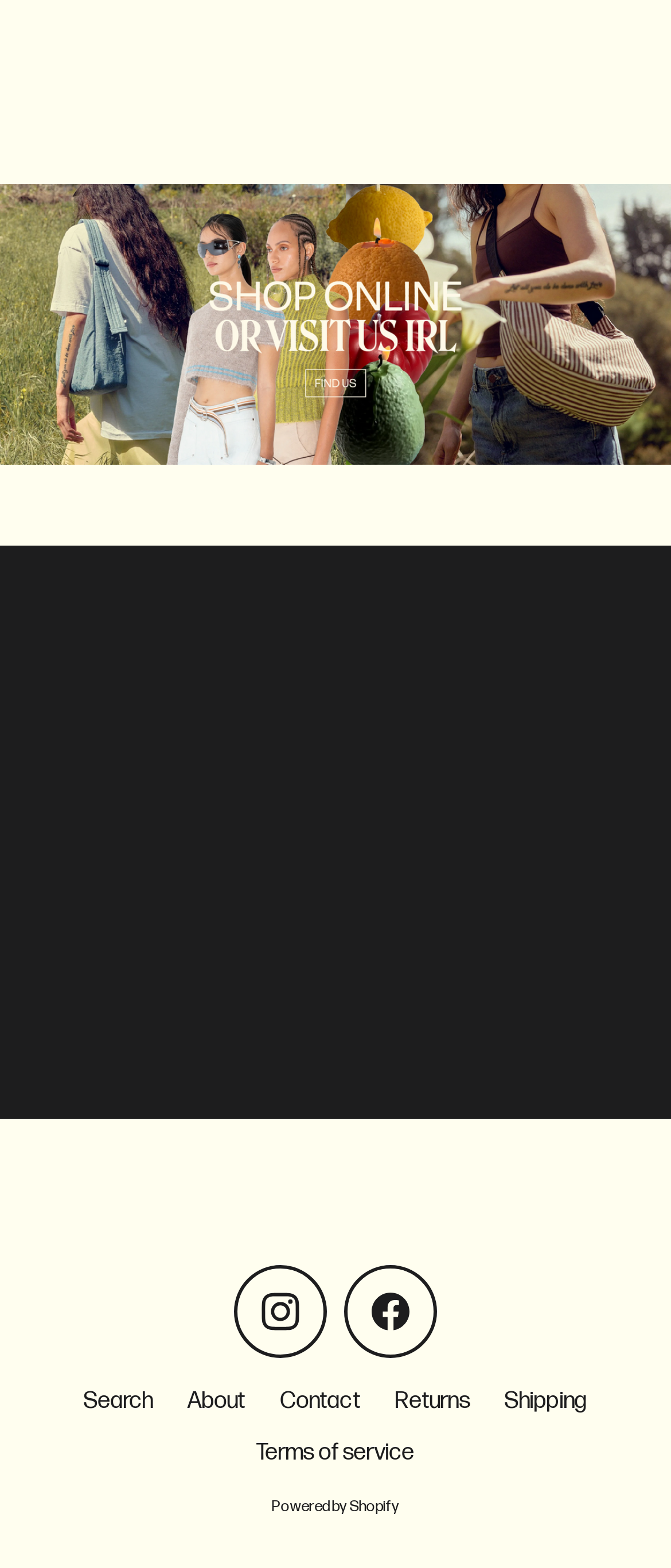Use a single word or phrase to answer the question:
How many social media links are present?

2